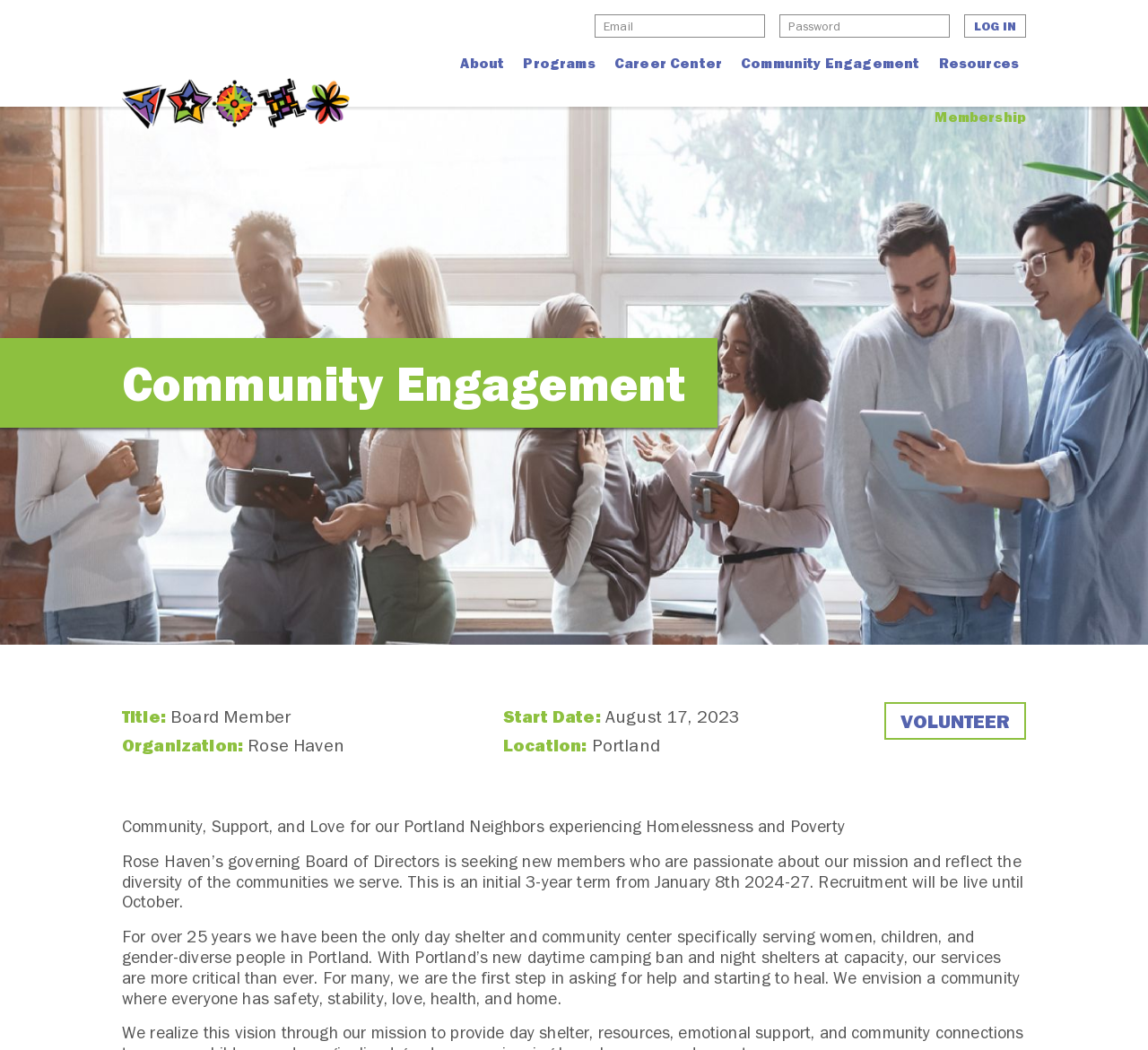Respond to the following query with just one word or a short phrase: 
What is the term of the Board Member position?

3-year term